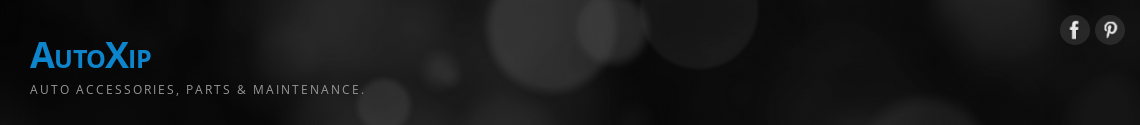Give a thorough explanation of the image.

The image features the branding for AutoXip prominently displayed against a sleek, black background, emphasizing a modern aesthetic. The logo "AutoXip" is in bold blue letters, signifying a focus on automotive products. Below the logo, the tagline "AUTO ACCESSORIES, PARTS & MAINTENANCE." captures the essence of the brand's offerings, highlighting its commitment to providing a comprehensive range of car-related needs. The design is enhanced by subtle circular motifs in varying shades of gray that add depth and a touch of elegance, making it visually appealing. Icons for Facebook and Pinterest are positioned to the right, inviting users to connect on social media platforms. This image effectively represents AutoXip as a go-to resource for anyone interested in auto maintenance and accessories.